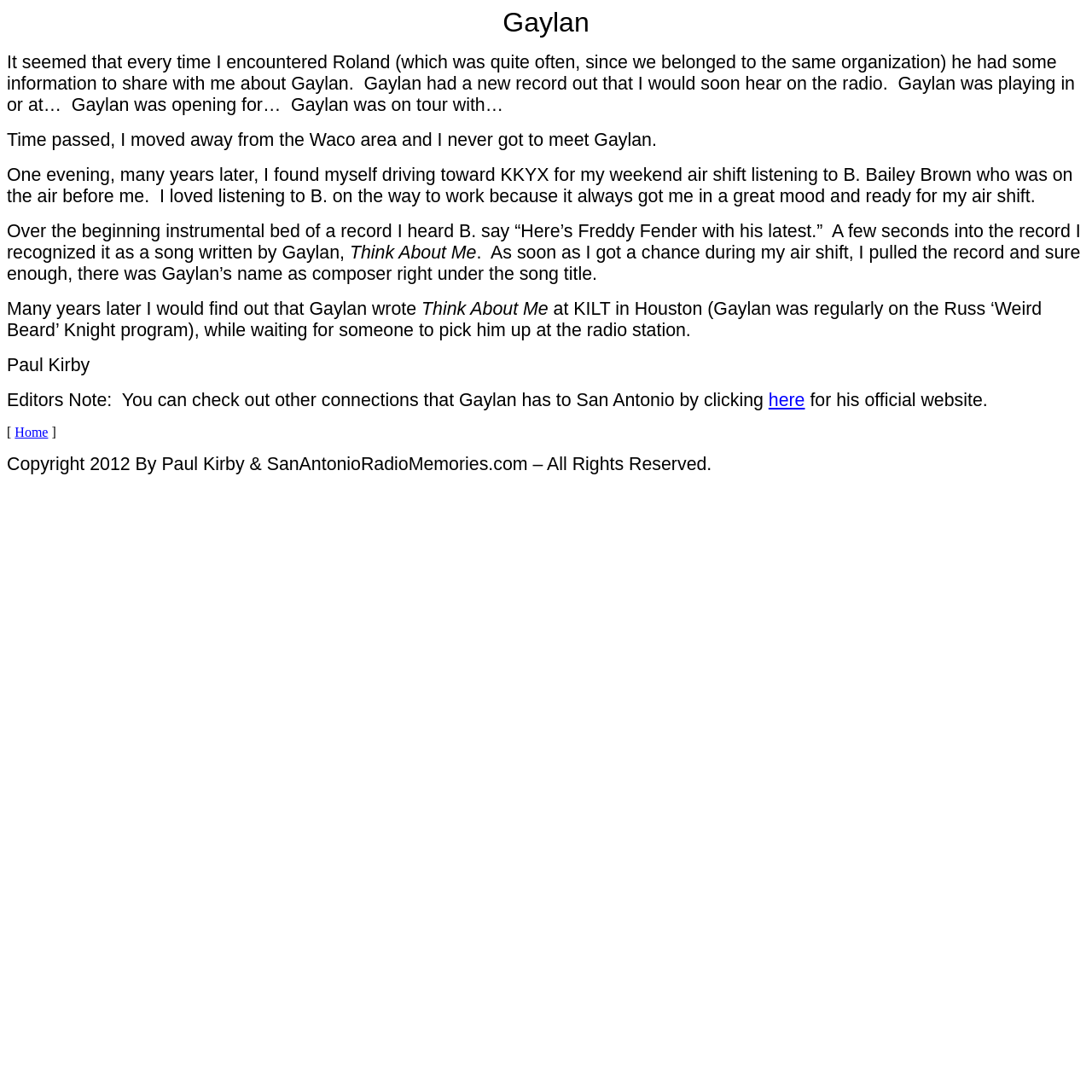Create a detailed narrative describing the layout and content of the webpage.

The webpage is about Gaylan, a musician, and features a personal anecdote about the author's encounters with Gaylan's music. At the top of the page, there is a block of text that describes how the author would often hear about Gaylan's new records, performances, and tours from Roland, a mutual acquaintance. Below this, there is a paragraph about how the author never got to meet Gaylan despite being in the same organization.

Further down, there is a section about the author's experience listening to B. Bailey Brown on the radio, which led to the discovery of a song written by Gaylan. The song title, "Think About Me", is prominently displayed in the middle of the page. The surrounding text explains how the author recognized the song and found Gaylan's name as the composer.

The page also mentions Gaylan's writing credits, including a song written while waiting at a radio station in Houston. There is a reference to Paul Kirby, and an editor's note that invites readers to explore more connections between Gaylan and San Antonio by clicking on a link. The link is situated near the bottom of the page, accompanied by a brief description of Gaylan's official website.

At the very bottom of the page, there is a navigation link to the "Home" page, enclosed in square brackets, and a copyright notice attributed to Paul Kirby and SanAntonioRadioMemories.com.